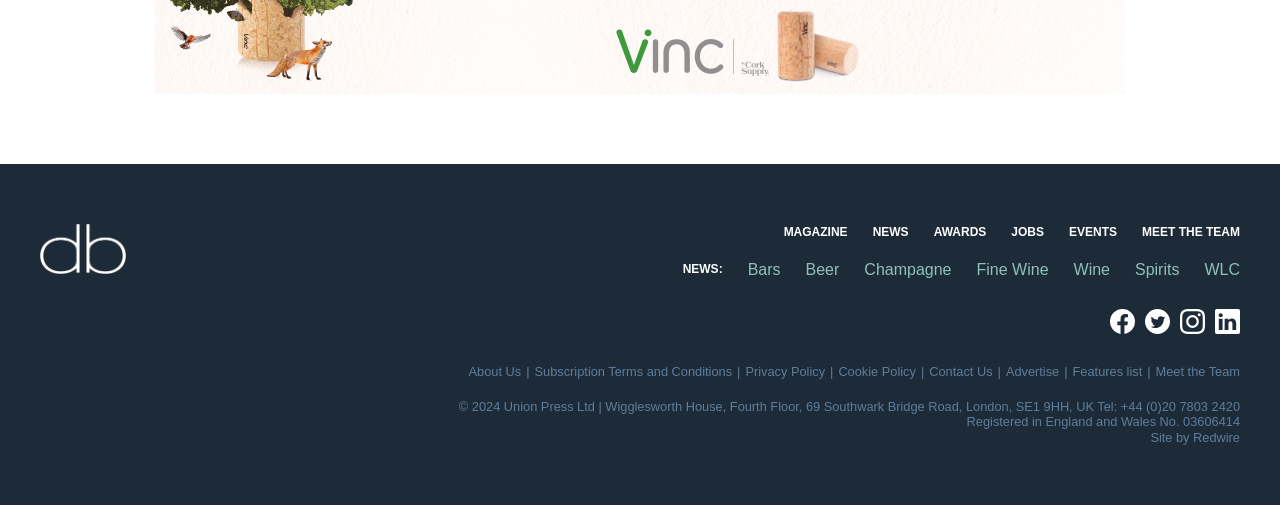Identify the bounding box coordinates for the element you need to click to achieve the following task: "Read about 'Champagne'". Provide the bounding box coordinates as four float numbers between 0 and 1, in the form [left, top, right, bottom].

[0.675, 0.516, 0.743, 0.55]